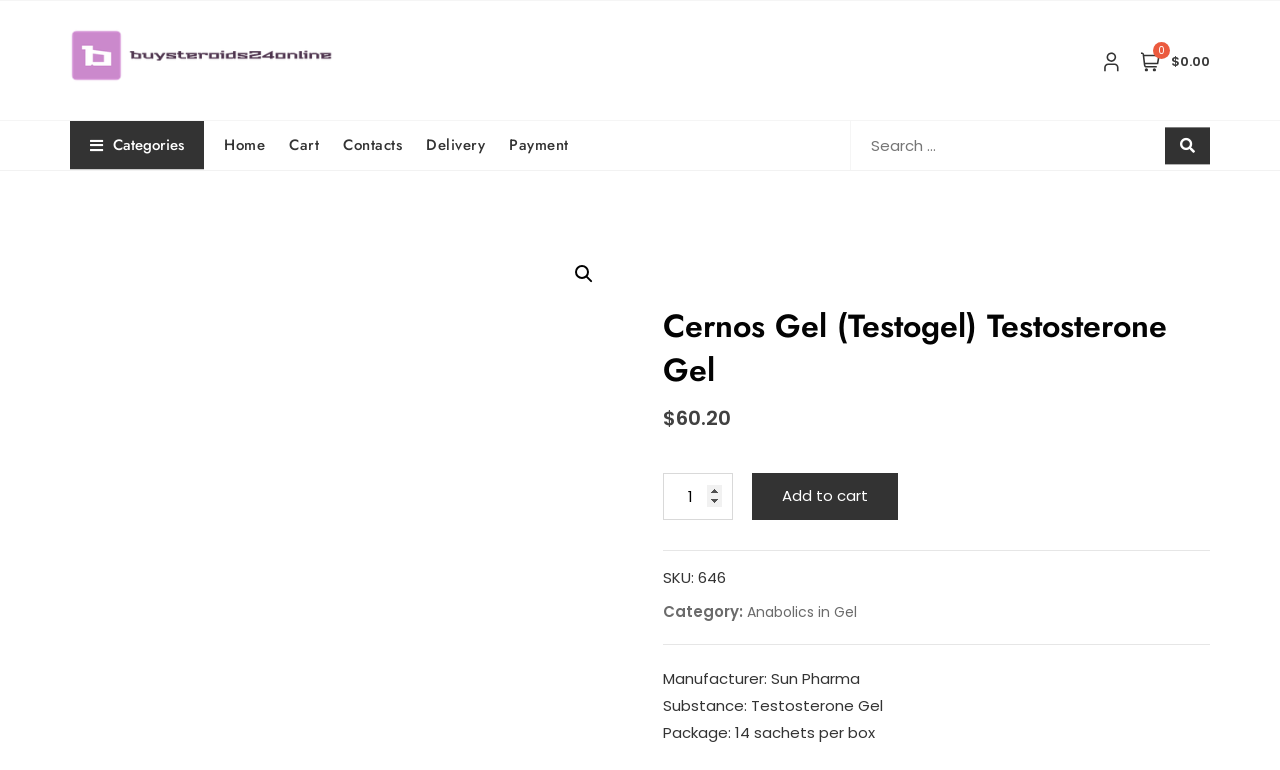What is the category of Cernos Gel (Testogel) Testosterone Gel?
We need a detailed and meticulous answer to the question.

The category of Cernos Gel (Testogel) Testosterone Gel is mentioned on the webpage as 'Anabolics in Gel', which is a link that can be clicked to view related products.